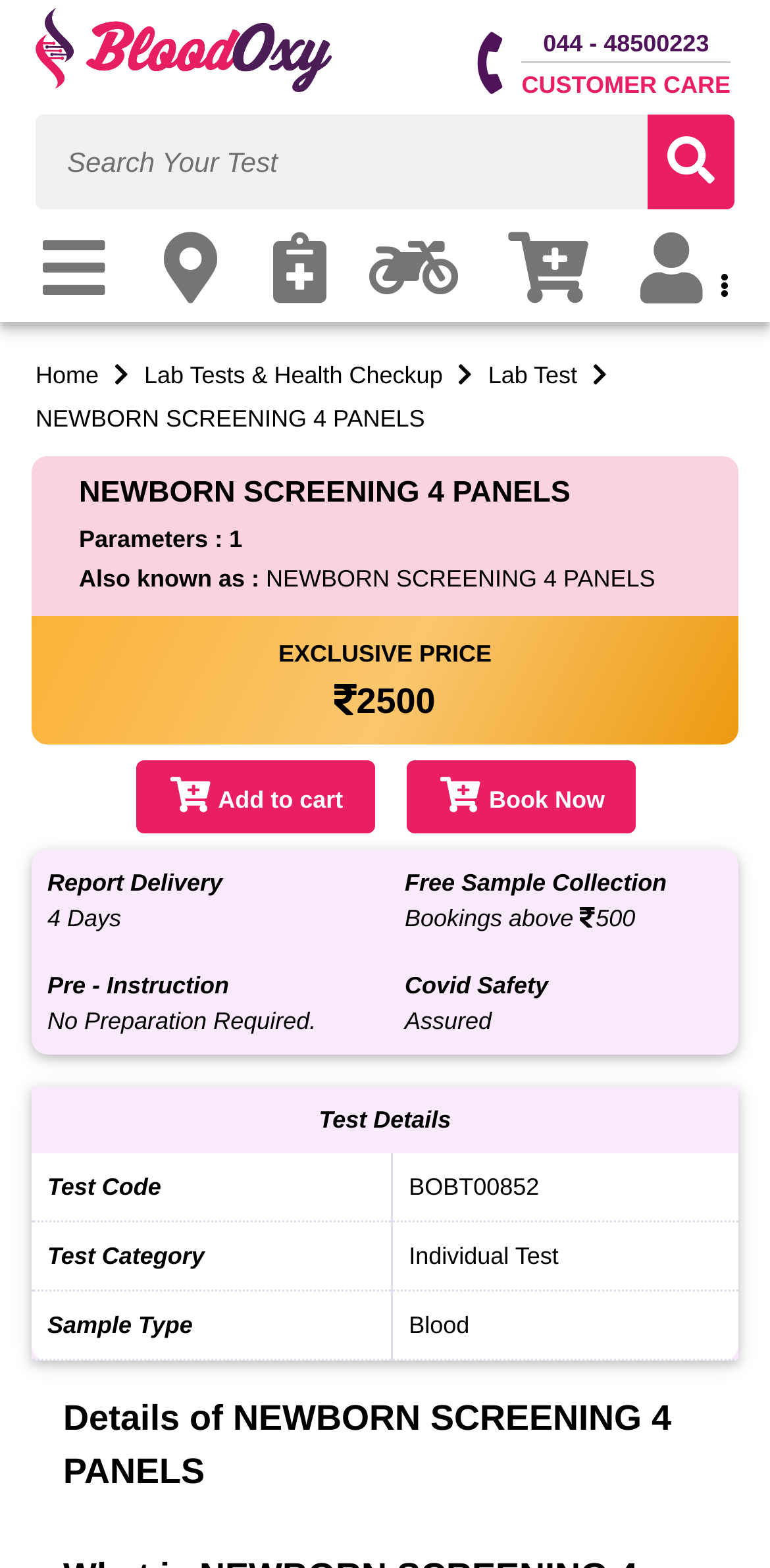Could you provide the bounding box coordinates for the portion of the screen to click to complete this instruction: "Get customer care"?

[0.677, 0.043, 0.949, 0.065]